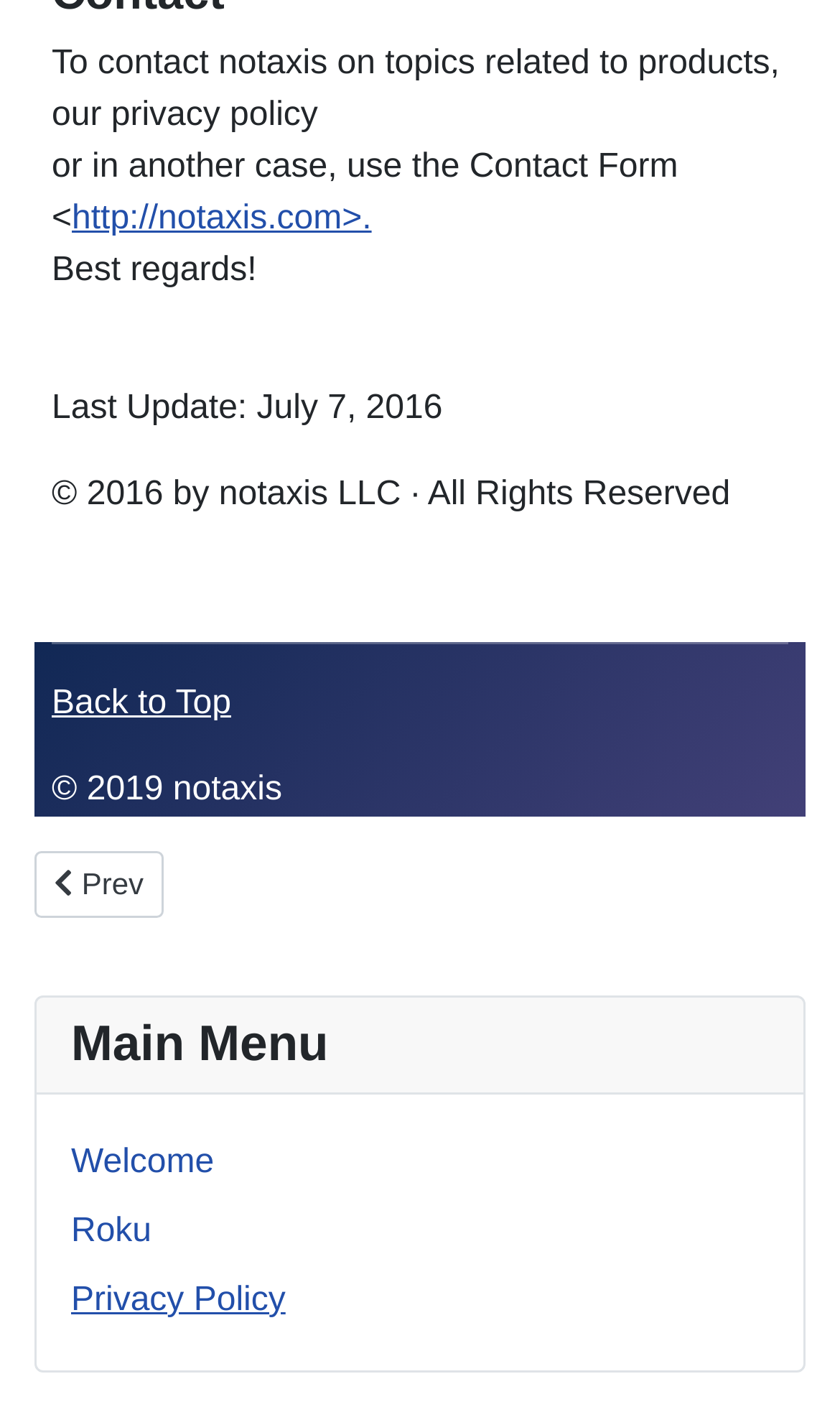What is the copyright year of notaxis LLC?
Can you offer a detailed and complete answer to this question?

I found the copyright year by looking at the StaticText element with the text '© 2016 by notaxis LLC · All Rights Reserved' which is located at the bottom of the page.